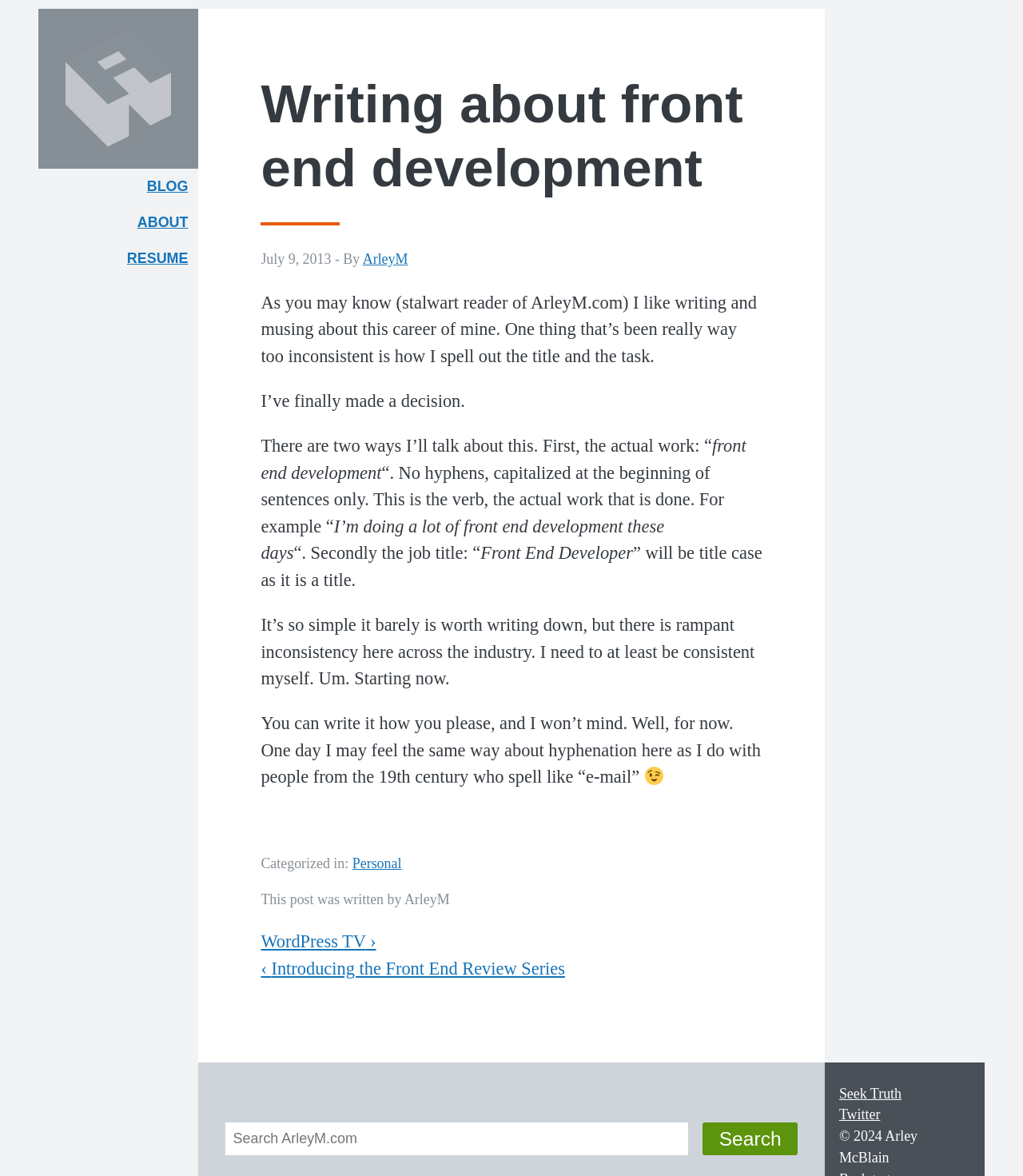Can you find and generate the webpage's heading?

Writing about front end development